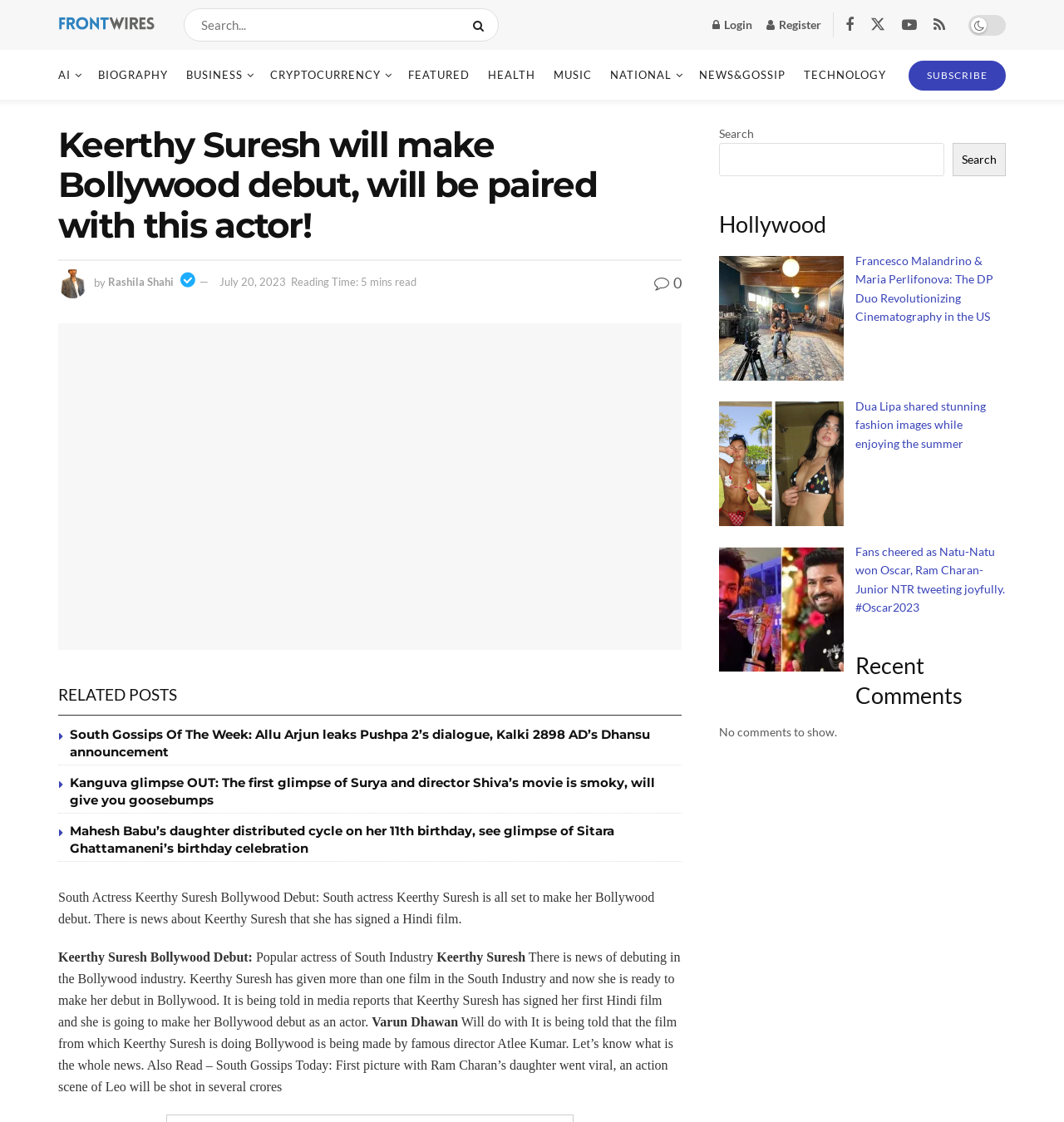Please determine the bounding box coordinates of the section I need to click to accomplish this instruction: "View the related post about South Gossips Of The Week".

[0.066, 0.647, 0.637, 0.678]